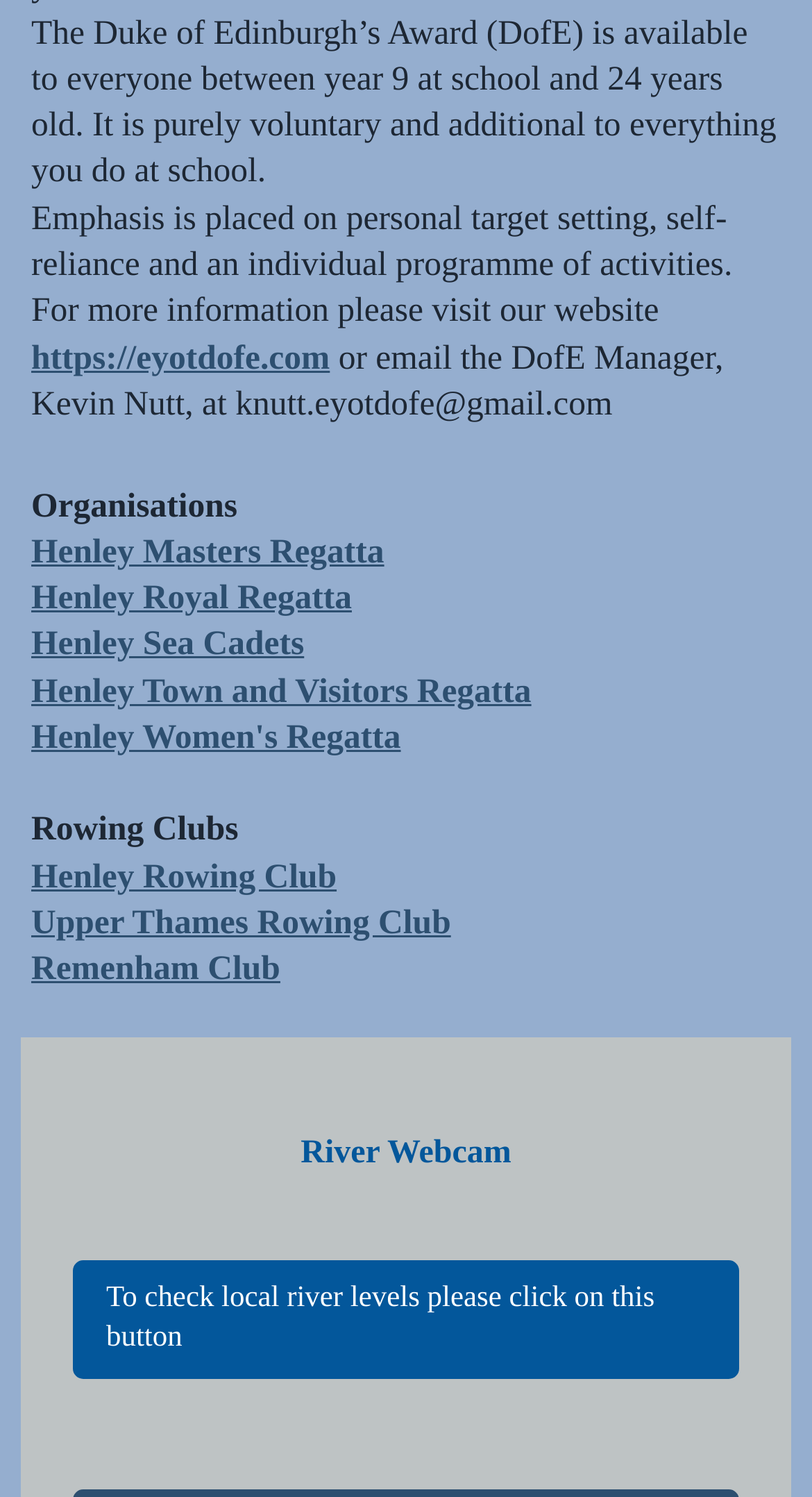Who is the DofE Manager?
Please provide a single word or phrase answer based on the image.

Kevin Nutt